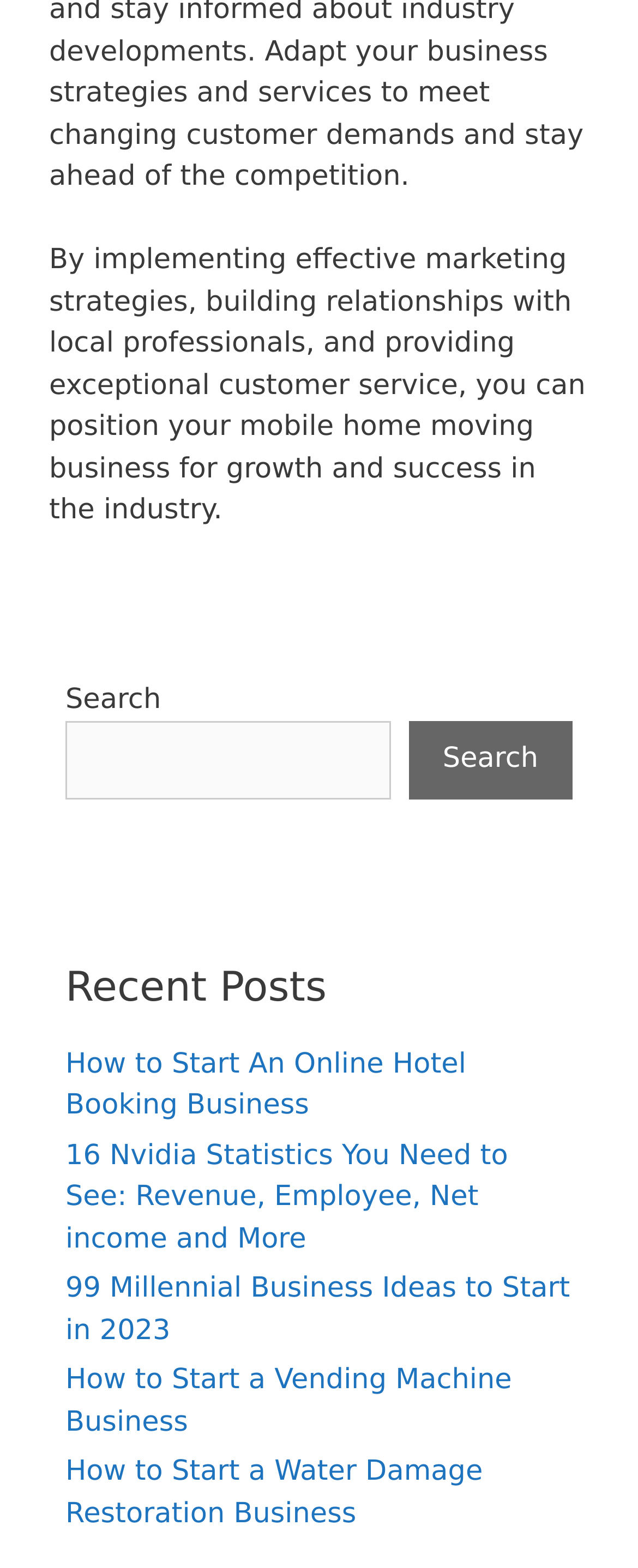From the image, can you give a detailed response to the question below:
What is the purpose of the search box?

The search box is located near the top of the webpage, accompanied by a 'Search' button. Its purpose is likely to allow users to search for specific topics or keywords within the website, given the presence of various article links on the page.